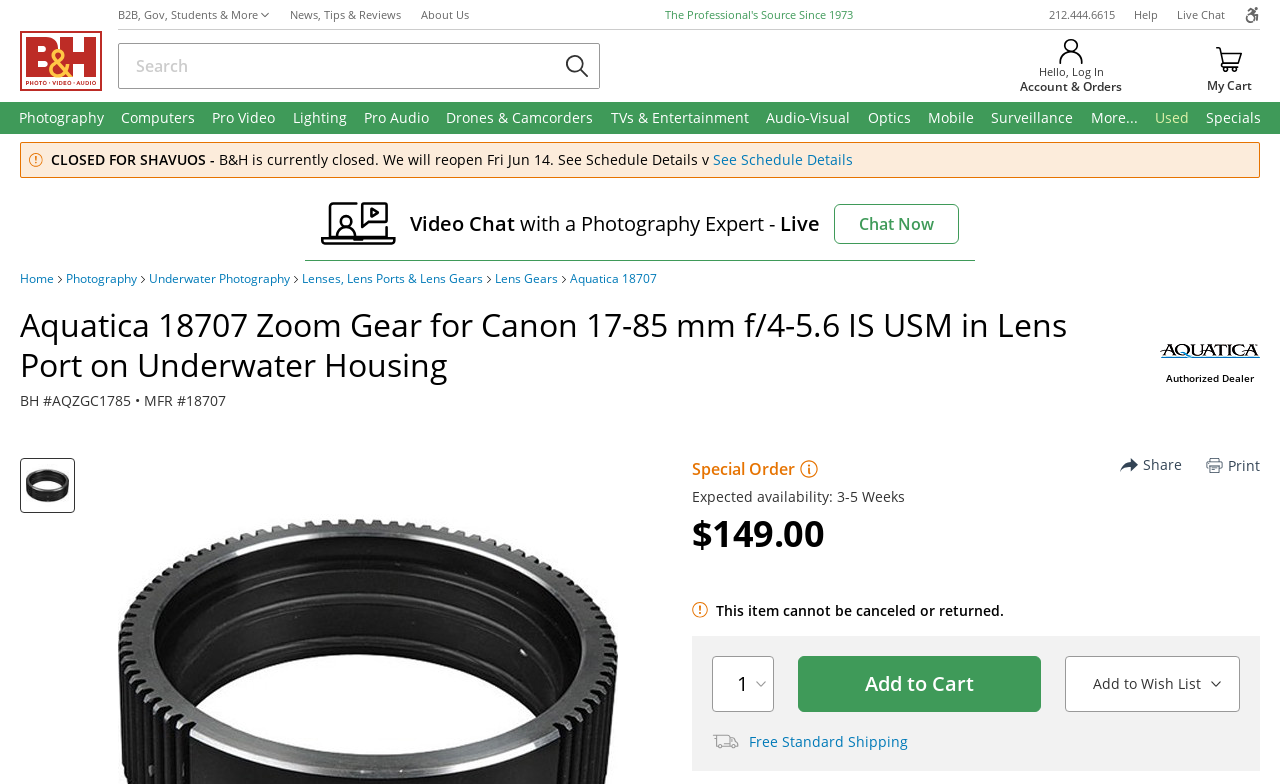What is included in the box?
Please provide a comprehensive and detailed answer to the question.

I found what is included in the box by looking at the 'In the Box' section, which lists the Aquatica 18707 Zoom Gear as the included item.